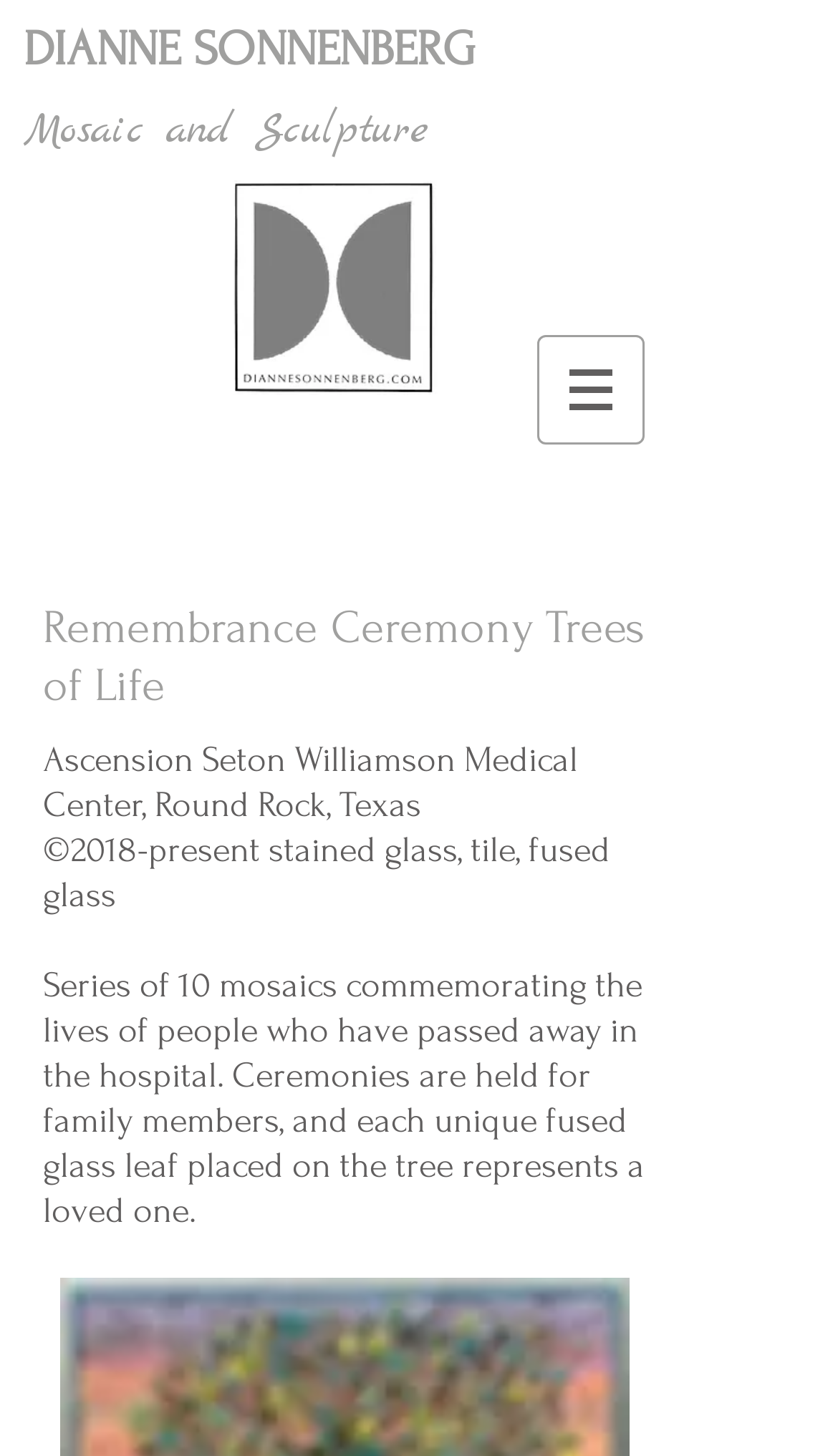What is the purpose of the Remembrance Ceremony Trees of Life?
Please answer the question with as much detail and depth as you can.

The purpose of the Remembrance Ceremony Trees of Life can be inferred from the description of the artwork, which reads 'Series of 10 mosaics commemorating the lives of people who have passed away in the hospital. Ceremonies are held for family members, and each unique fused glass leaf placed on the tree represents a loved one.' This suggests that the trees are meant to commemorate the lives of people who have passed away.